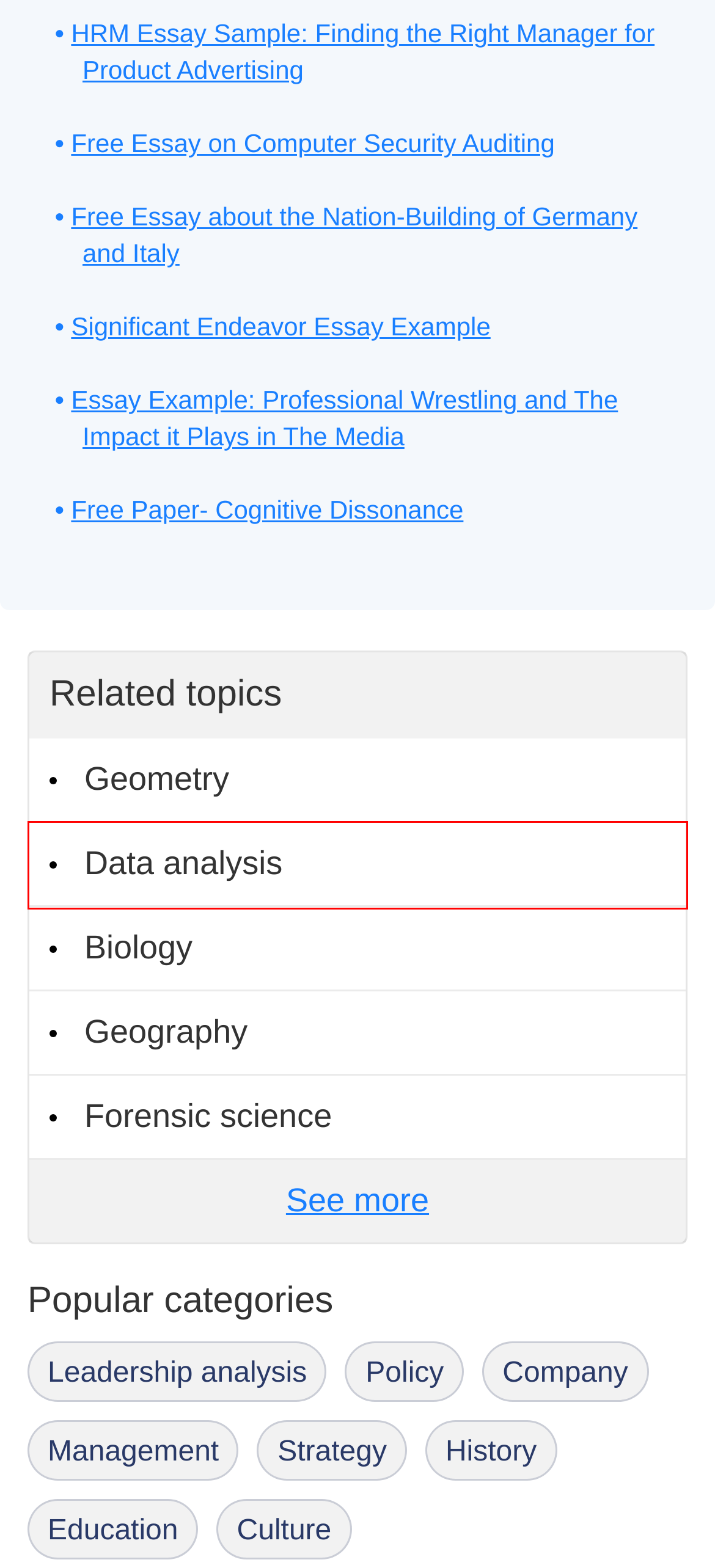Given a webpage screenshot featuring a red rectangle around a UI element, please determine the best description for the new webpage that appears after the element within the bounding box is clicked. The options are:
A. The Best Free Data Analysis Essays You Can Find Online | SpeedyPaper.com
B. Leadership Analysis Samples | A Real Salvation for Students | SpeedyPaper.com
C. Free Geography Essays Worthy of Columbus and Magellan | SpeedyPaper.com
D. Culture Essay Writing Made Easy with SpeedyPaper Services | SpeedyPaper.com
E. Read Essay Samples About Company - Free Homework Help | SpeedyPaper.com
F. Well-Written Geometry Essay Samples | Click to Download | SpeedyPaper.com
G. 📌 Essay Example: Professional Wrestling and The Impact it Plays in The Media | SpeedyPaper.com
H. 📚 Free Paper- Cognitive Dissonance | SpeedyPaper.com

A